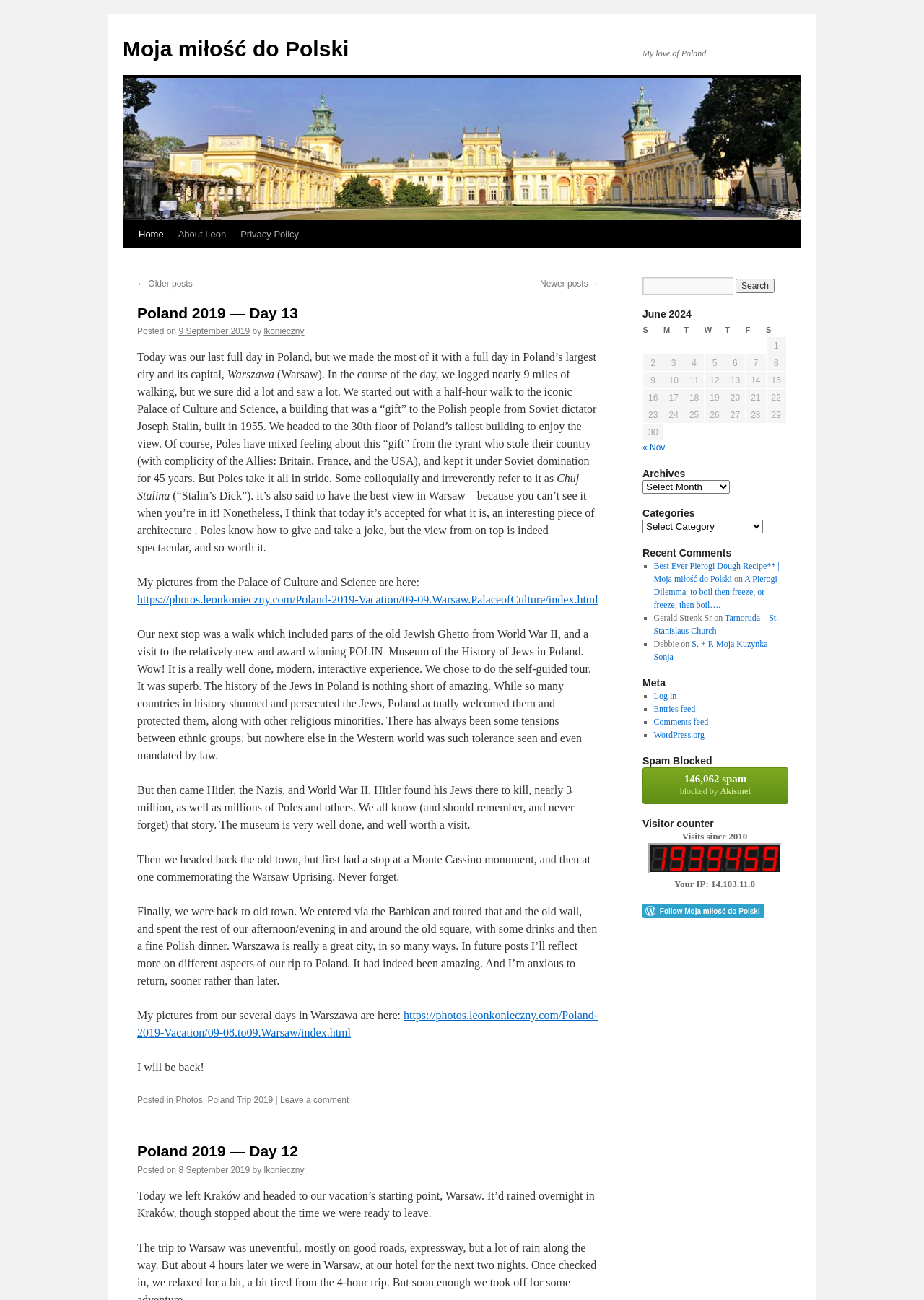Please specify the bounding box coordinates of the element that should be clicked to execute the given instruction: 'Click the 'Home' link'. Ensure the coordinates are four float numbers between 0 and 1, expressed as [left, top, right, bottom].

[0.142, 0.17, 0.185, 0.191]